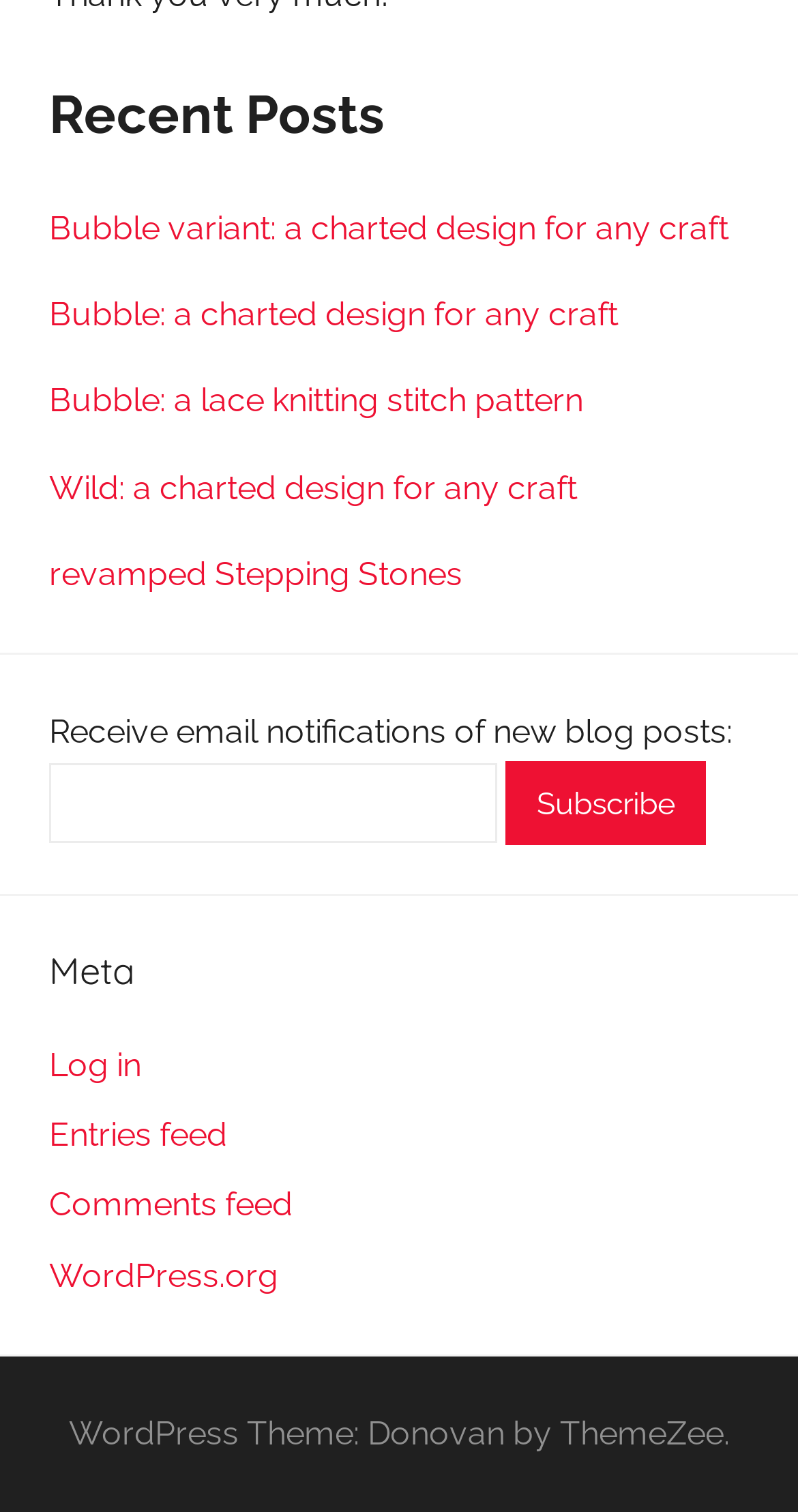Please indicate the bounding box coordinates for the clickable area to complete the following task: "Log in to the website". The coordinates should be specified as four float numbers between 0 and 1, i.e., [left, top, right, bottom].

[0.062, 0.691, 0.177, 0.717]